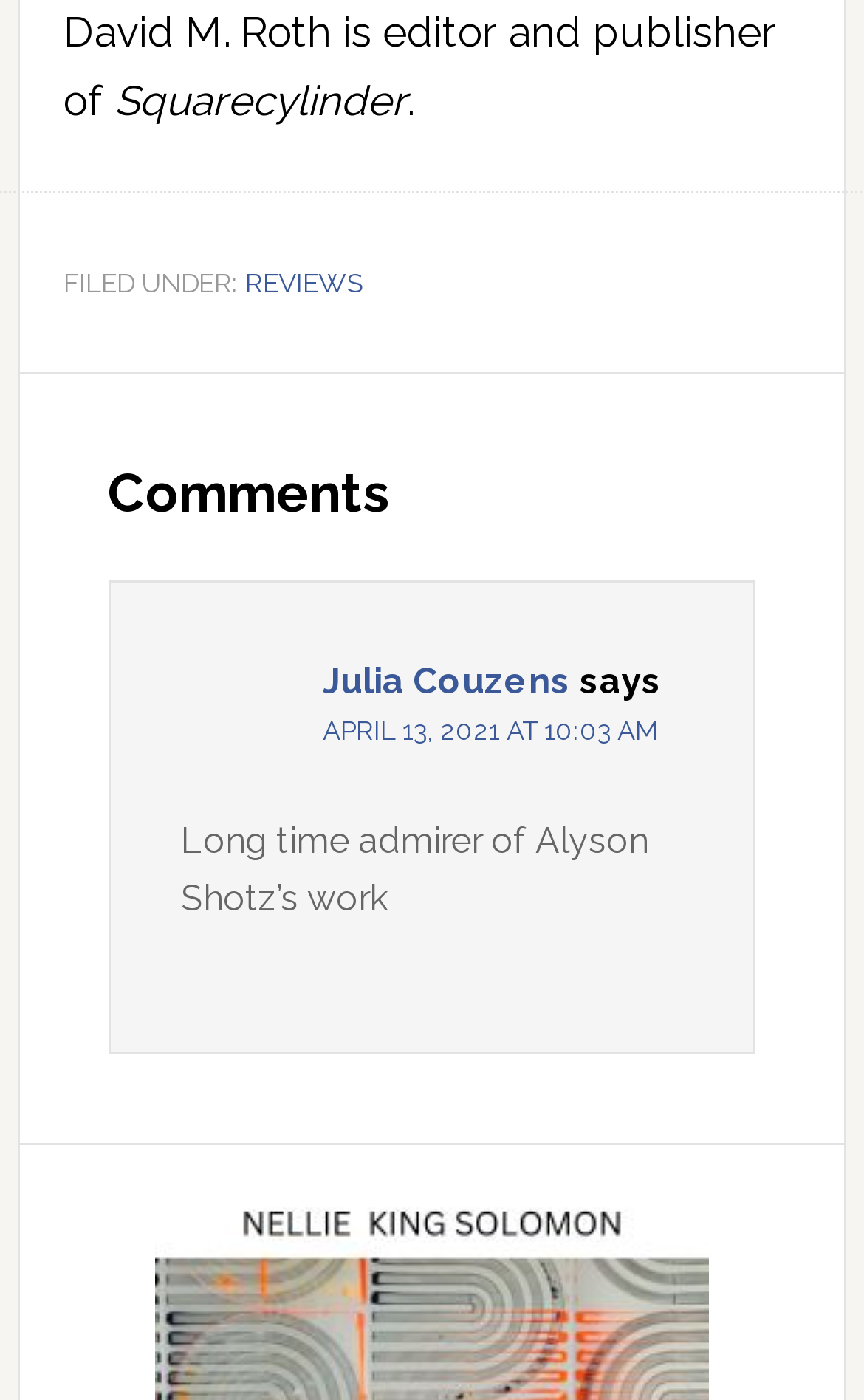Who wrote the comment?
Provide a concise answer using a single word or phrase based on the image.

Julia Couzens